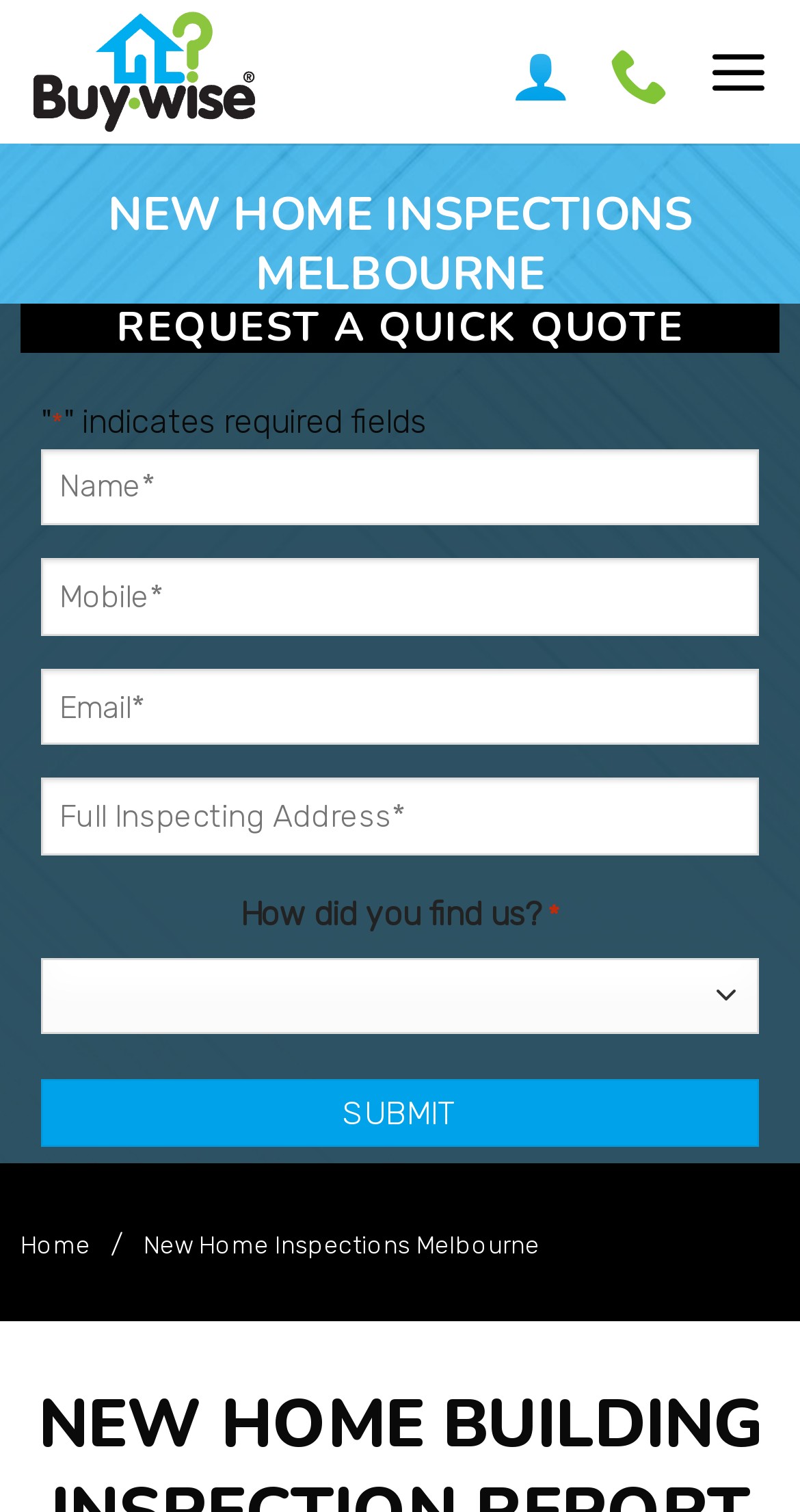Based on the image, please respond to the question with as much detail as possible:
What information is required to request a quick quote?

I found the required information by looking at the form fields with asterisks (*) which indicate required fields. The fields are Name, Mobile, Email, and Full Inspecting Address.